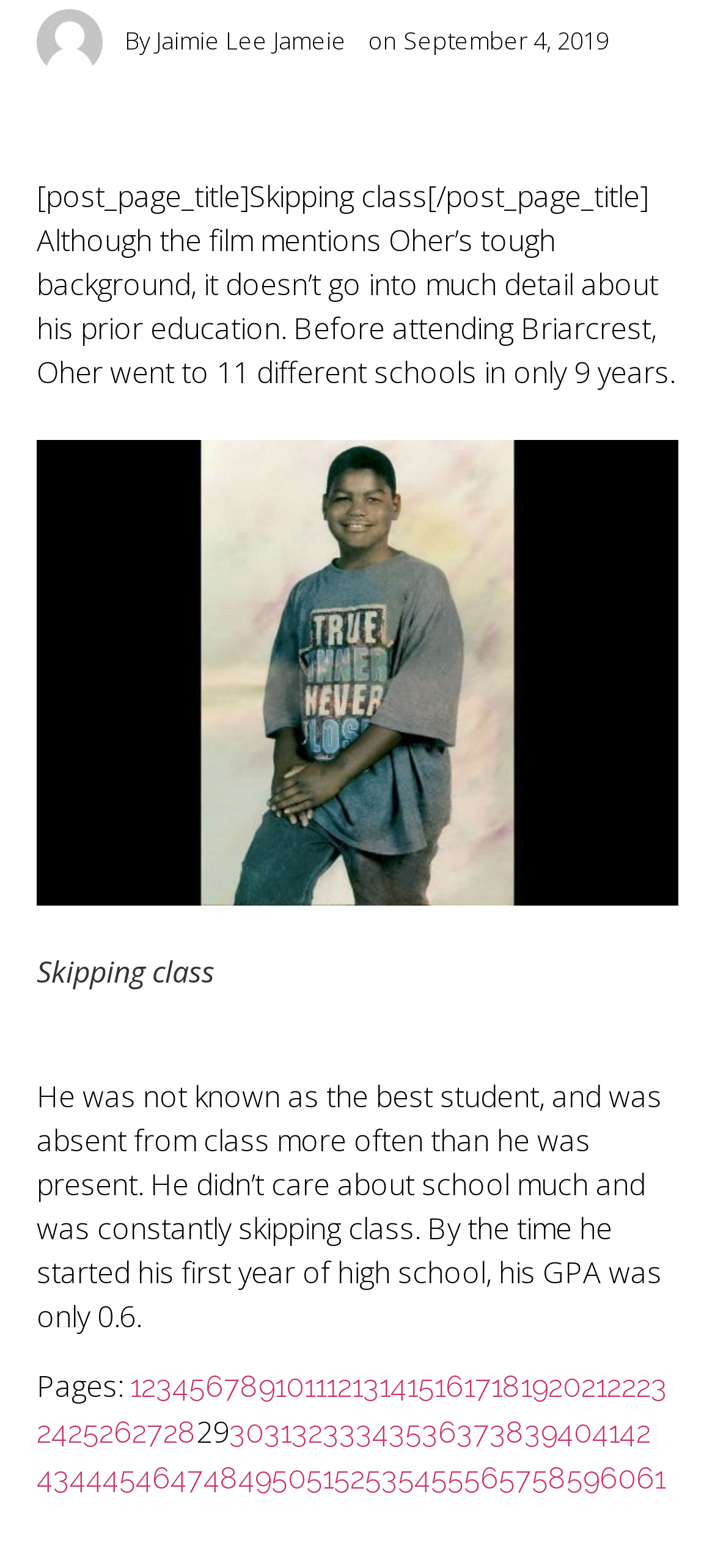Locate the bounding box of the UI element defined by this description: "Page 26". The coordinates should be given as four float numbers between 0 and 1, formatted as [left, top, right, bottom].

[0.138, 0.903, 0.185, 0.925]